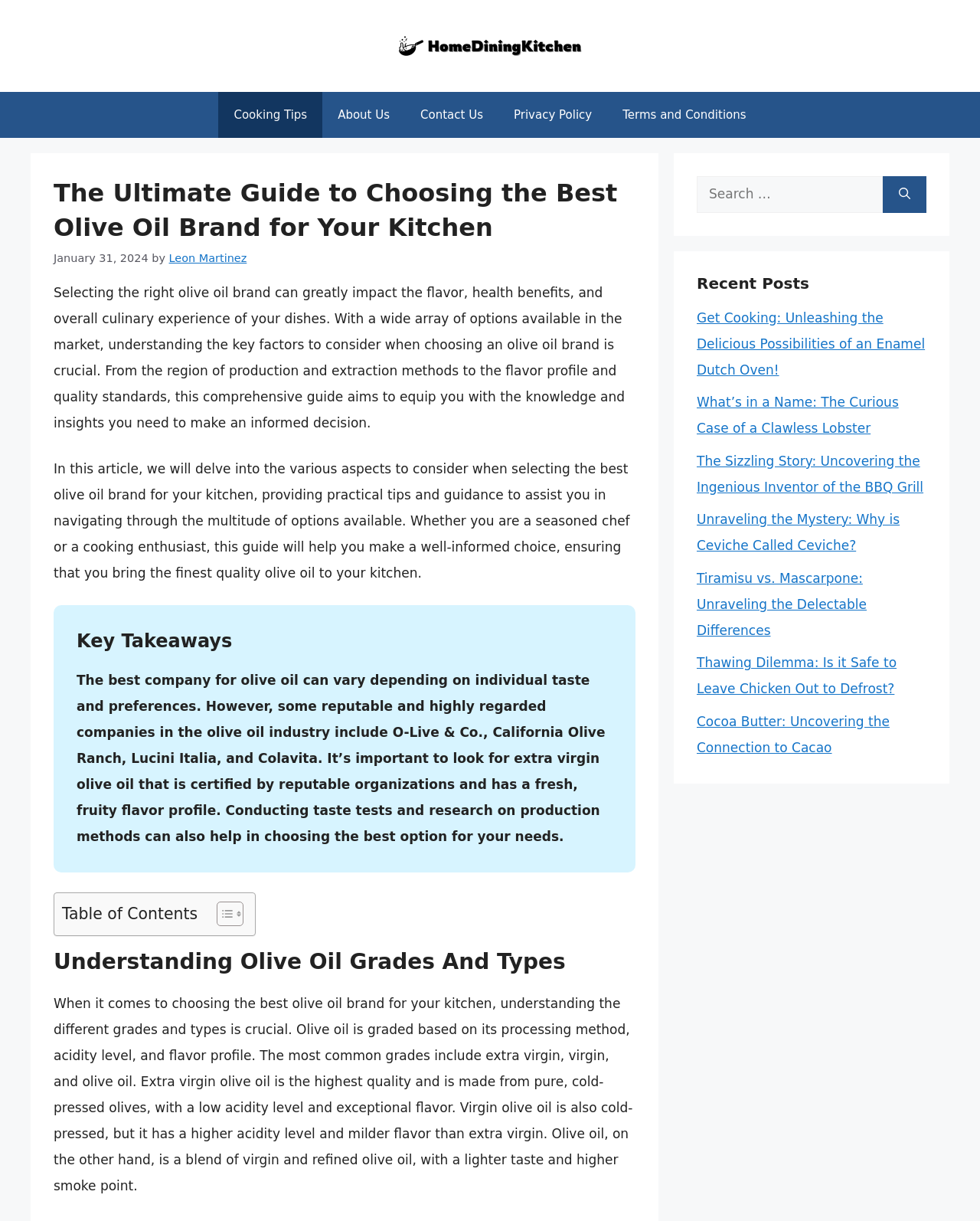Please identify the bounding box coordinates of the region to click in order to complete the given instruction: "Toggle the Table of Content". The coordinates should be four float numbers between 0 and 1, i.e., [left, top, right, bottom].

[0.209, 0.738, 0.245, 0.759]